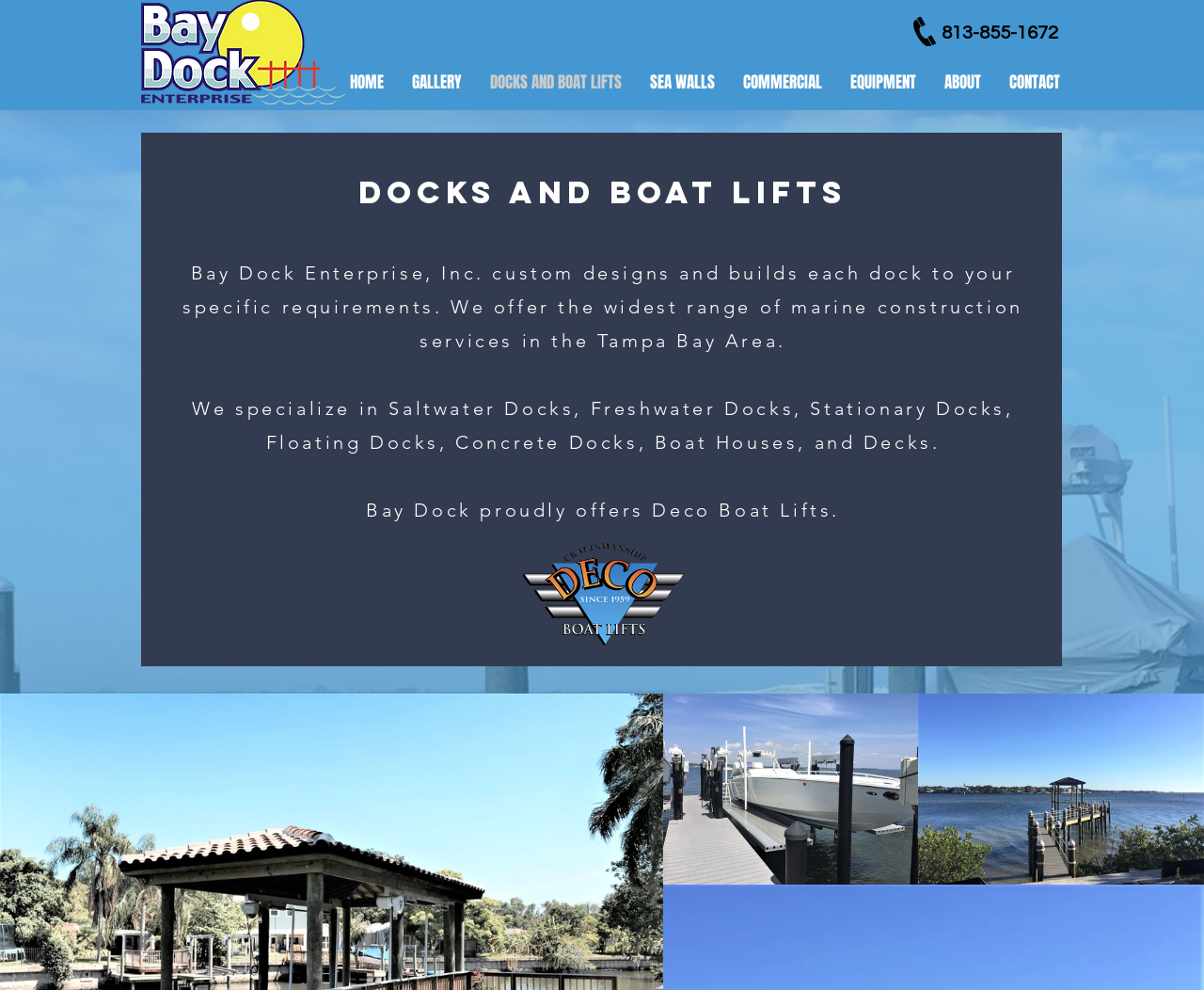Please mark the bounding box coordinates of the area that should be clicked to carry out the instruction: "Click the Bay Dock Enterprise logo".

[0.117, 0.0, 0.288, 0.106]